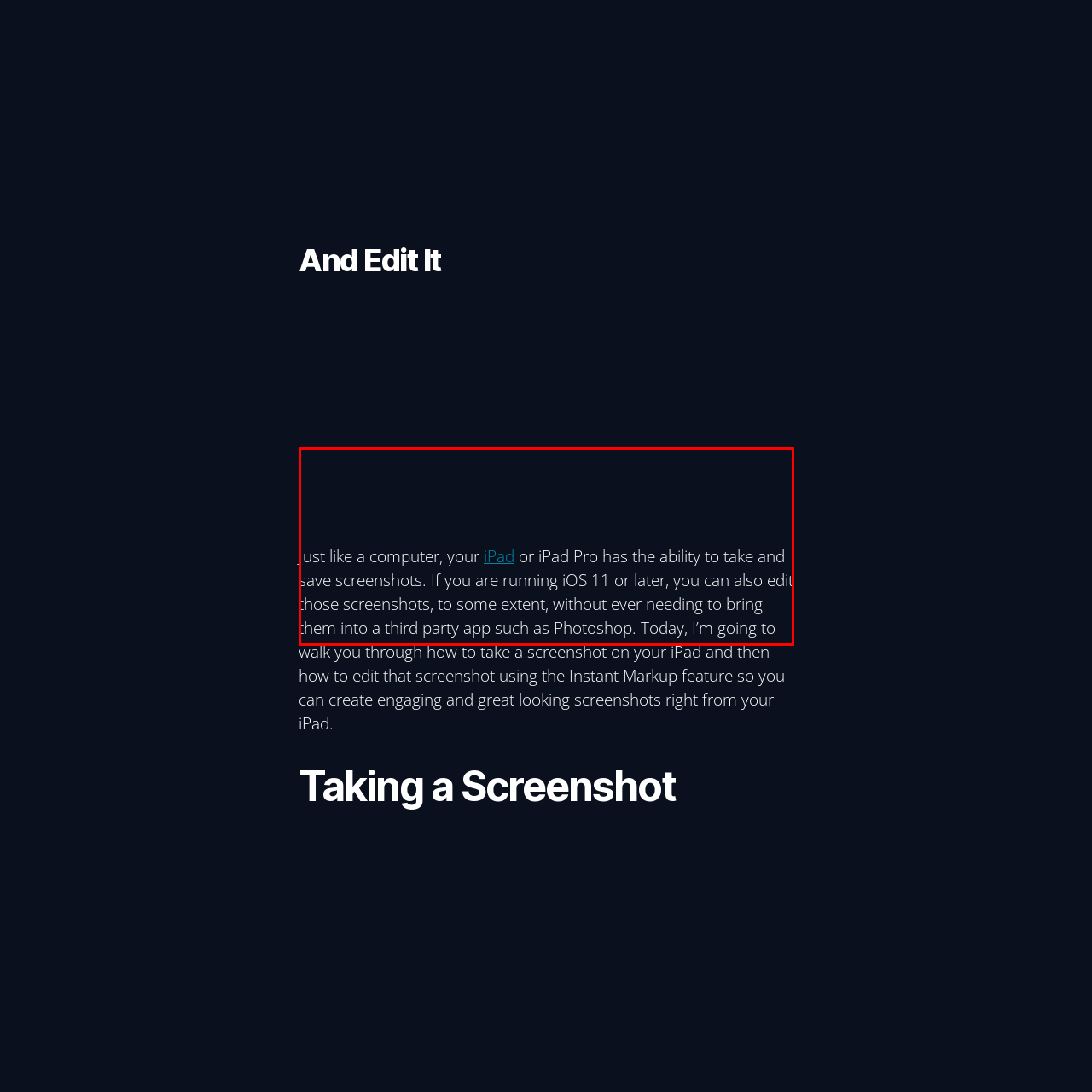Please concentrate on the part of the image enclosed by the red bounding box and answer the following question in detail using the information visible: What iOS version is required for editing screenshots?

According to the caption, with iOS 11 or later, users can edit screenshots directly, implying that this is the minimum required version for this feature.